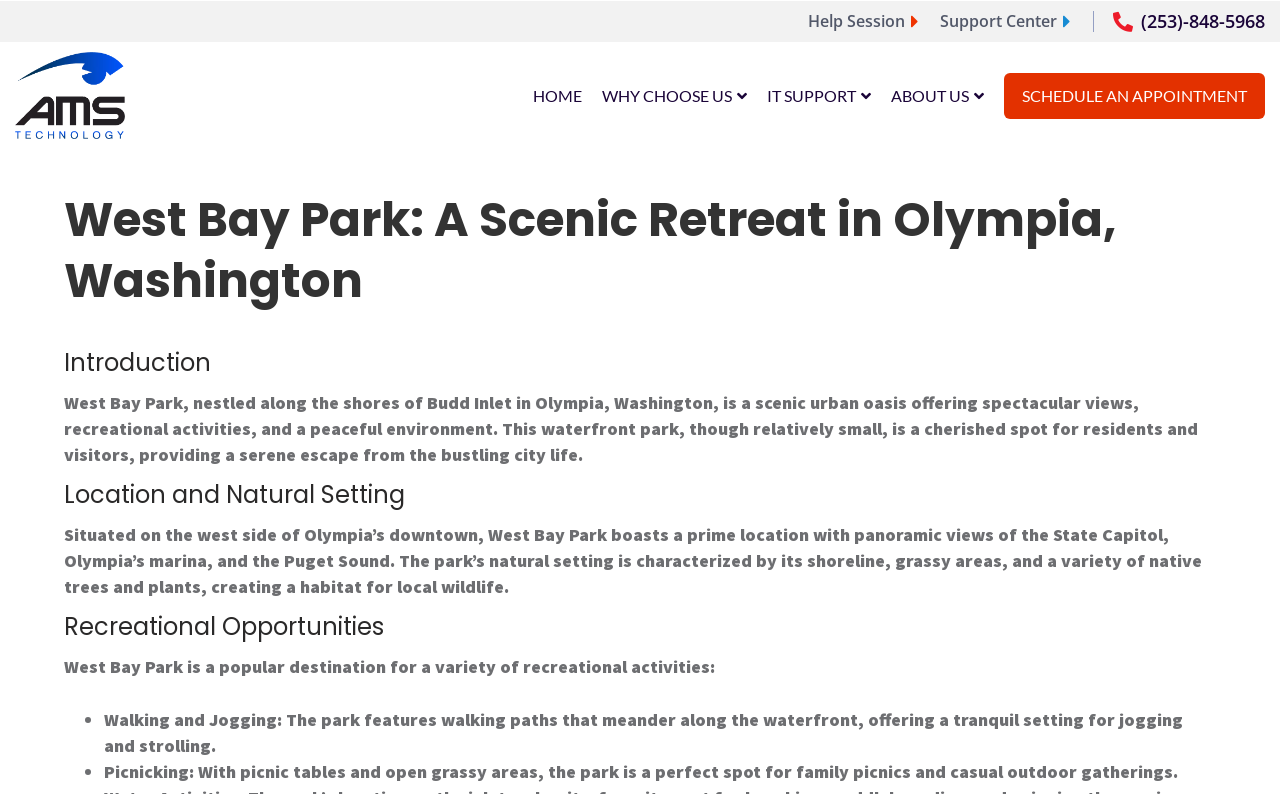What is the purpose of the park?
Answer the question with as much detail as possible.

I found the answer by reading the text which describes the park as a 'serene escape from the bustling city life', indicating that it is a peaceful oasis for residents and visitors.